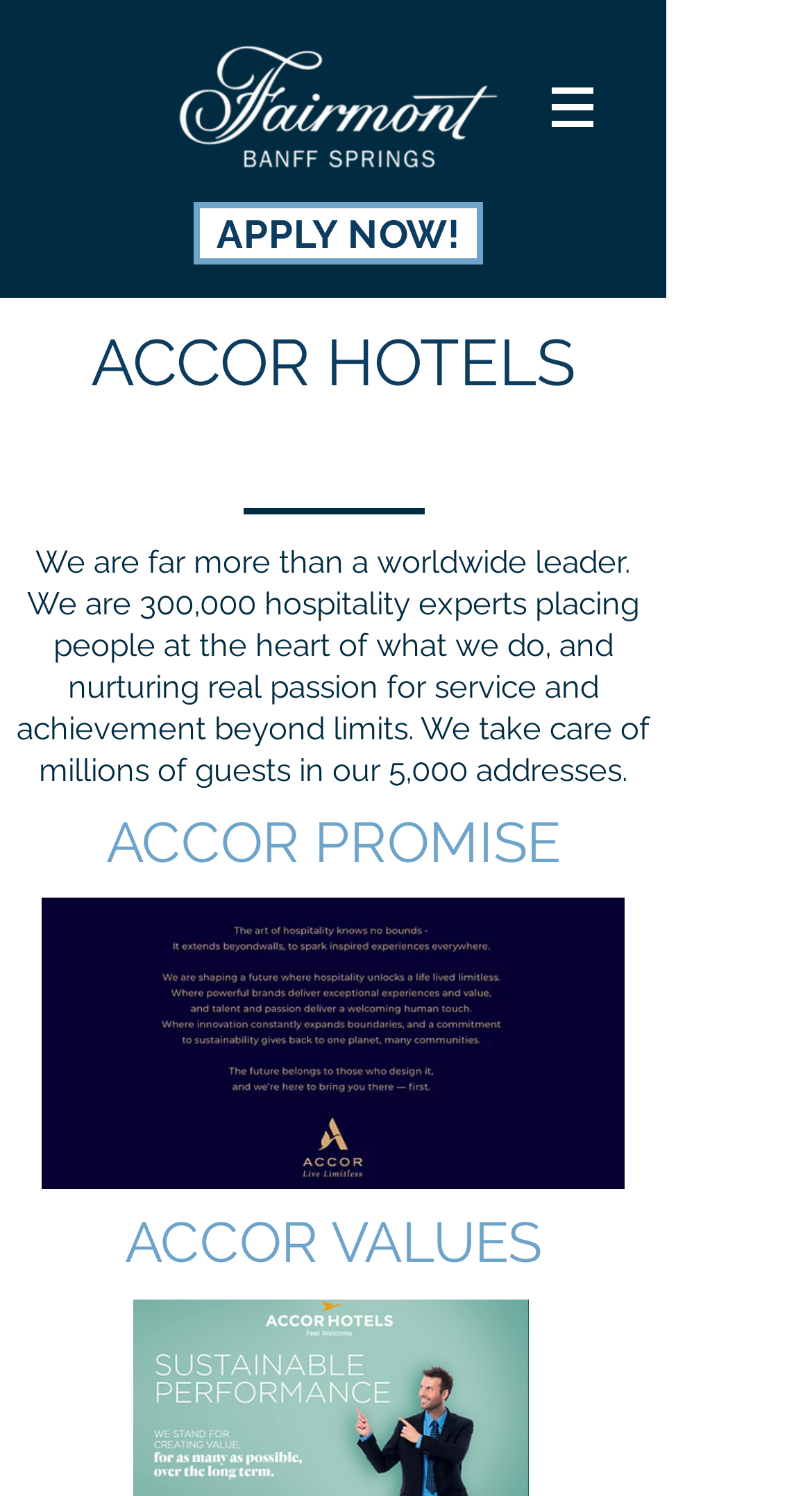What is the company behind Fairmont Banff Springs?
Use the information from the screenshot to give a comprehensive response to the question.

Based on the webpage, I can see that the company behind Fairmont Banff Springs is Accor Hotels, which is mentioned in the heading 'ACCOR HOTELS' and also in the navigation menu 'Site'.